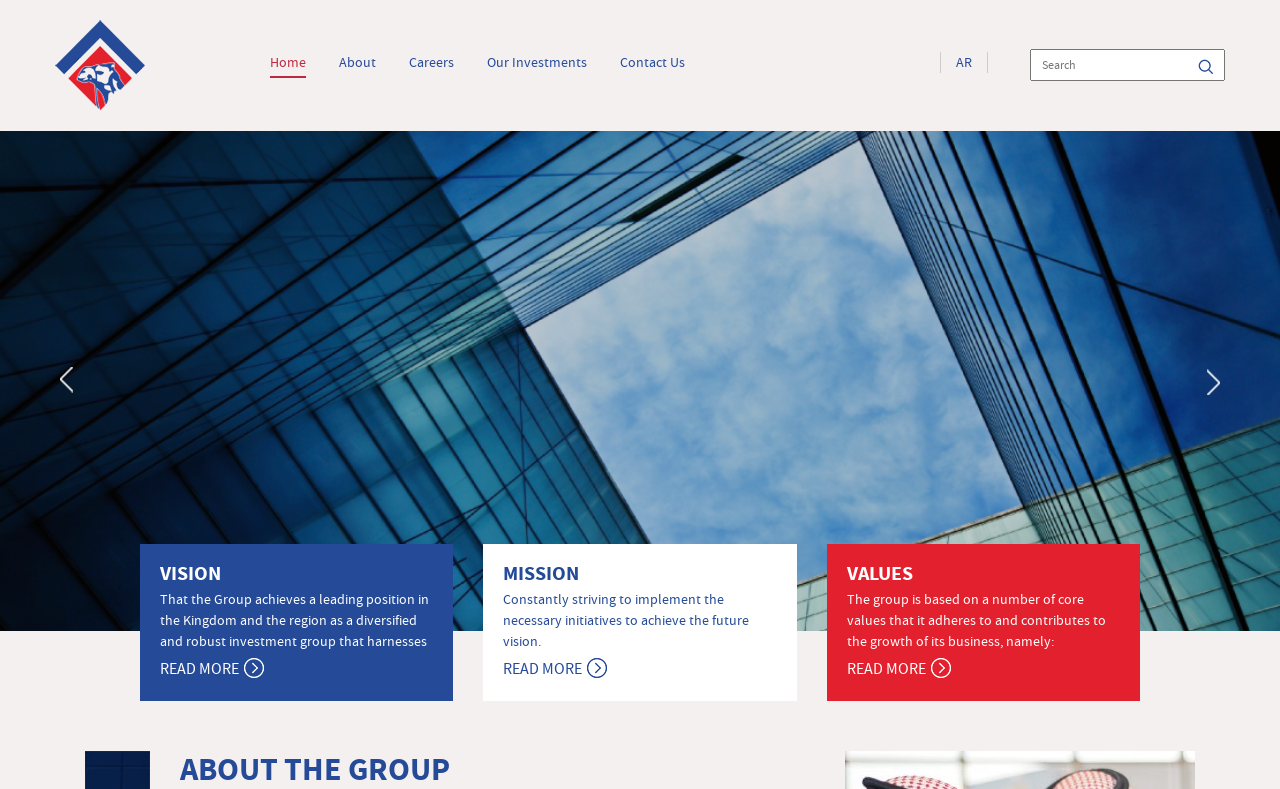Locate the UI element that matches the description alt="Alissa Group Logo" in the webpage screenshot. Return the bounding box coordinates in the format (top-left x, top-left y, bottom-right x, bottom-right y), with values ranging from 0 to 1.

[0.043, 0.066, 0.113, 0.092]